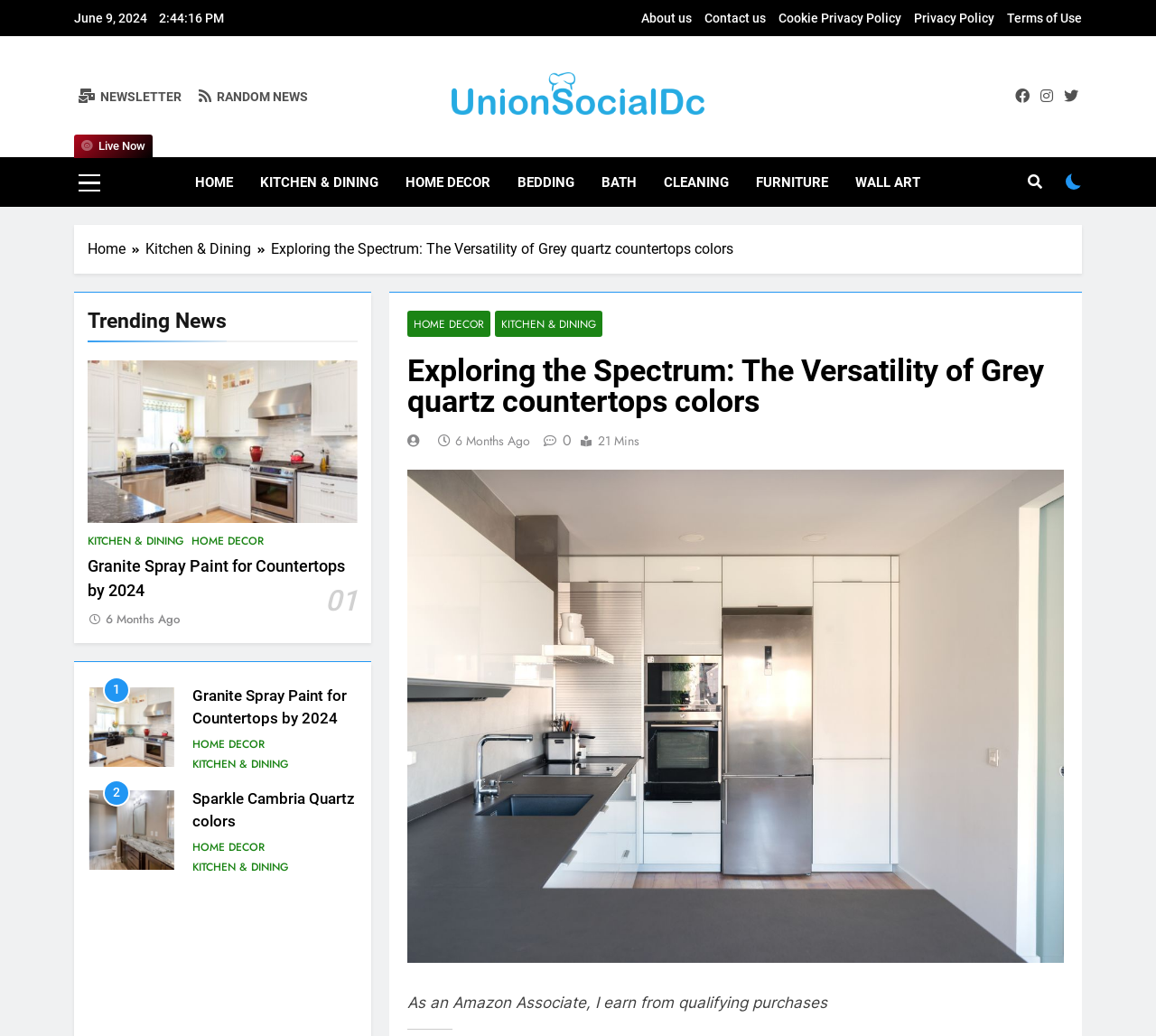Show the bounding box coordinates of the element that should be clicked to complete the task: "Click on the 'About us' link".

[0.555, 0.01, 0.598, 0.024]